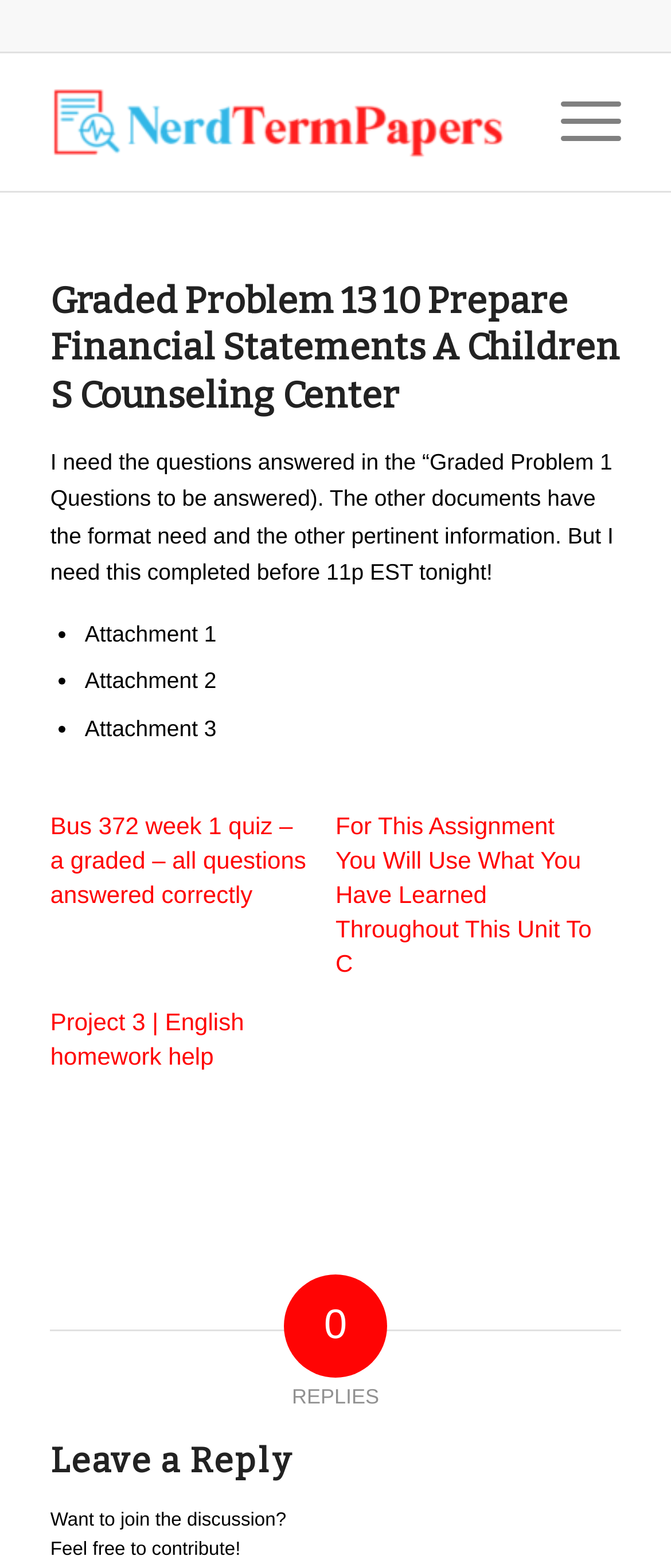Determine the bounding box coordinates for the UI element with the following description: "alt="nerdtermpapers"". The coordinates should be four float numbers between 0 and 1, represented as [left, top, right, bottom].

[0.075, 0.034, 0.755, 0.122]